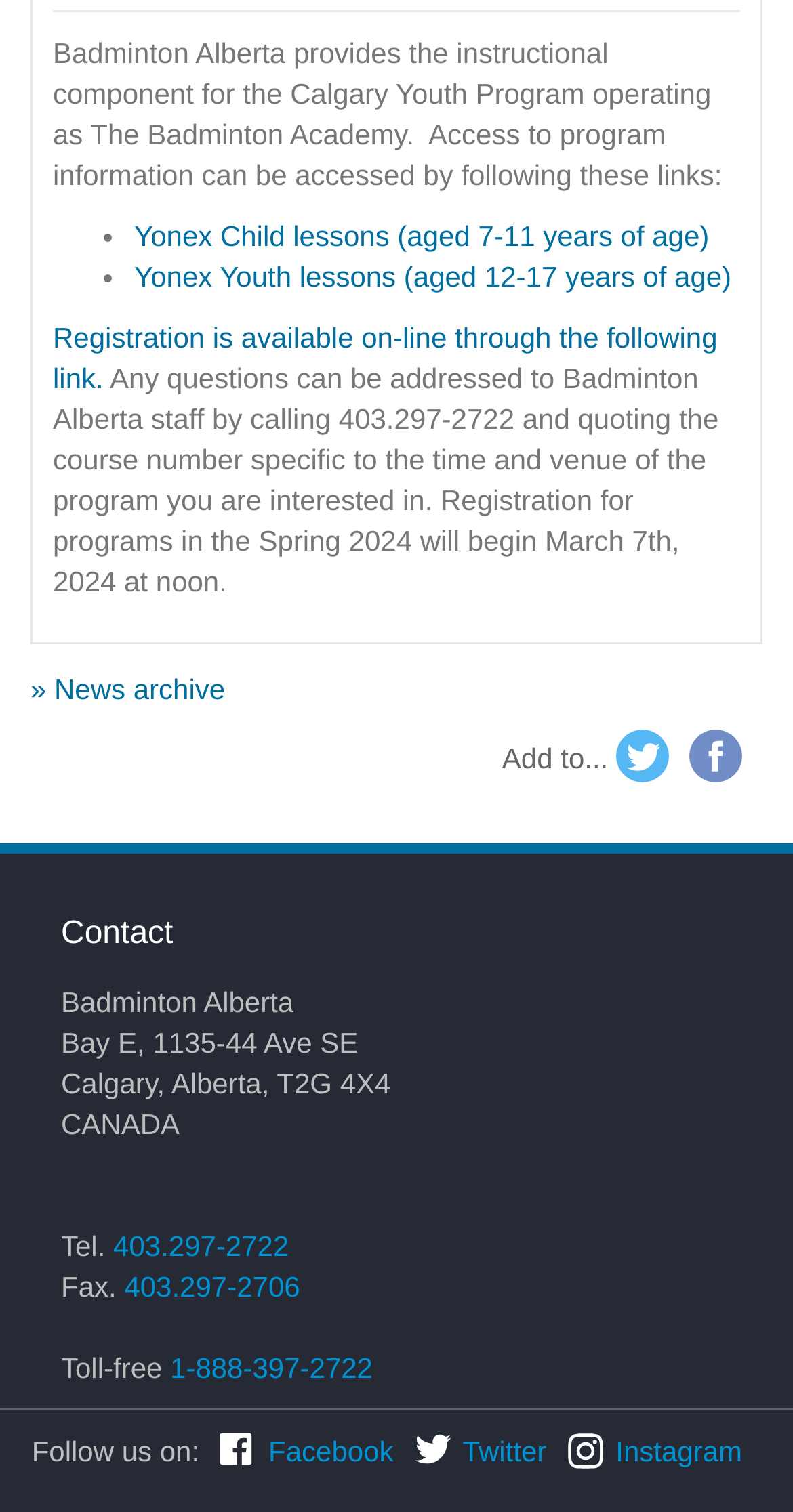Give a one-word or short phrase answer to the question: 
What is the name of the program operating as The Badminton Academy?

Calgary Youth Program